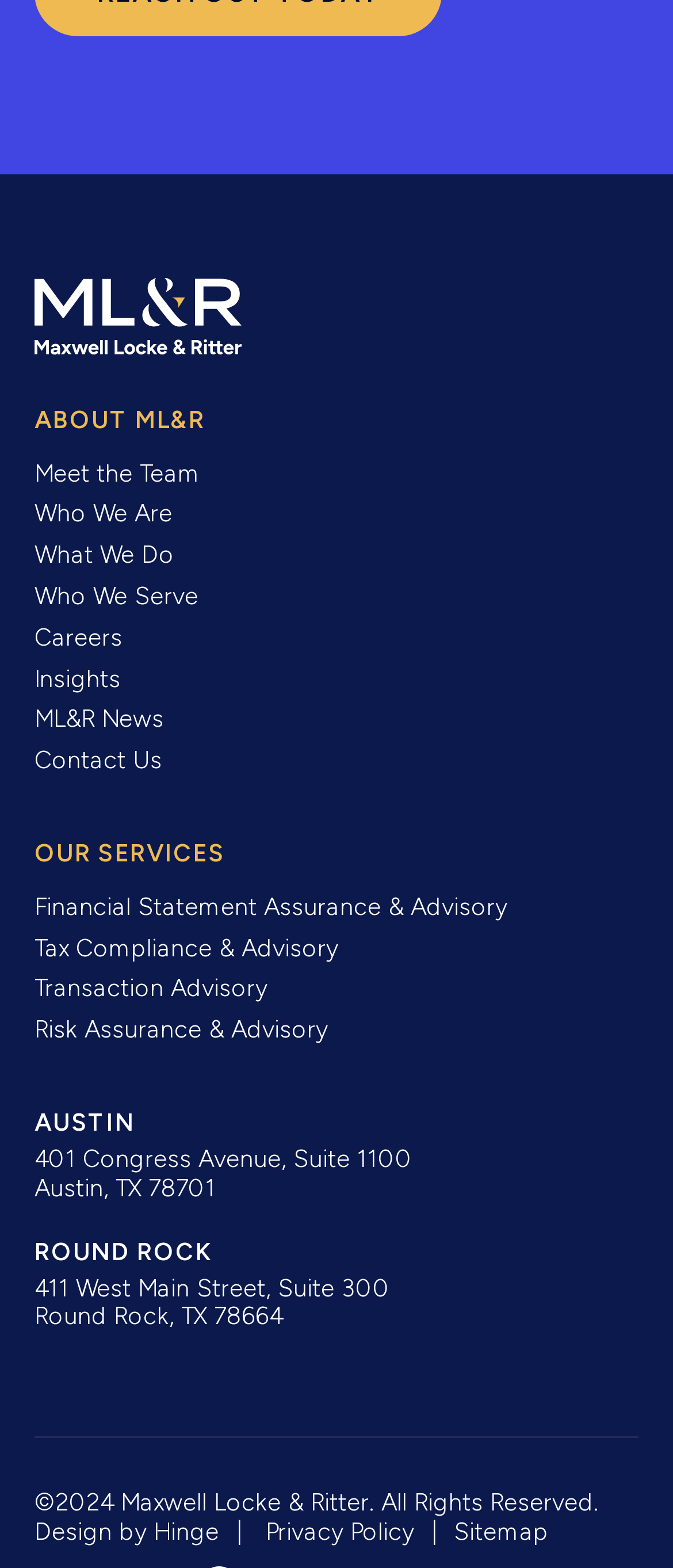Please determine the bounding box coordinates of the section I need to click to accomplish this instruction: "Click on ABOUT ML&R".

[0.051, 0.26, 0.305, 0.278]